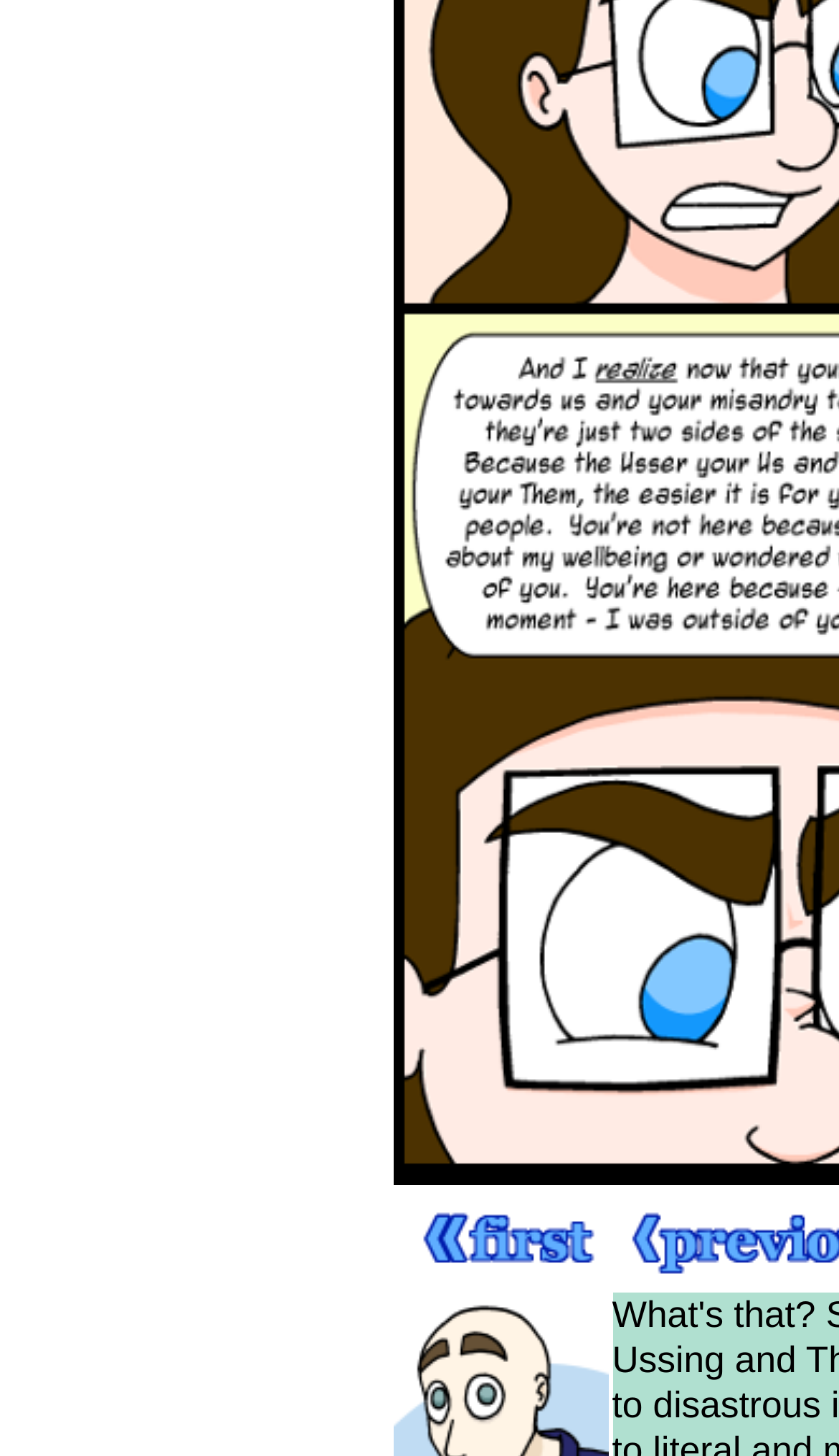Bounding box coordinates are given in the format (top-left x, top-left y, bottom-right x, bottom-right y). All values should be floating point numbers between 0 and 1. Provide the bounding box coordinate for the UI element described as: alt="First Comic"

[0.468, 0.869, 0.729, 0.894]